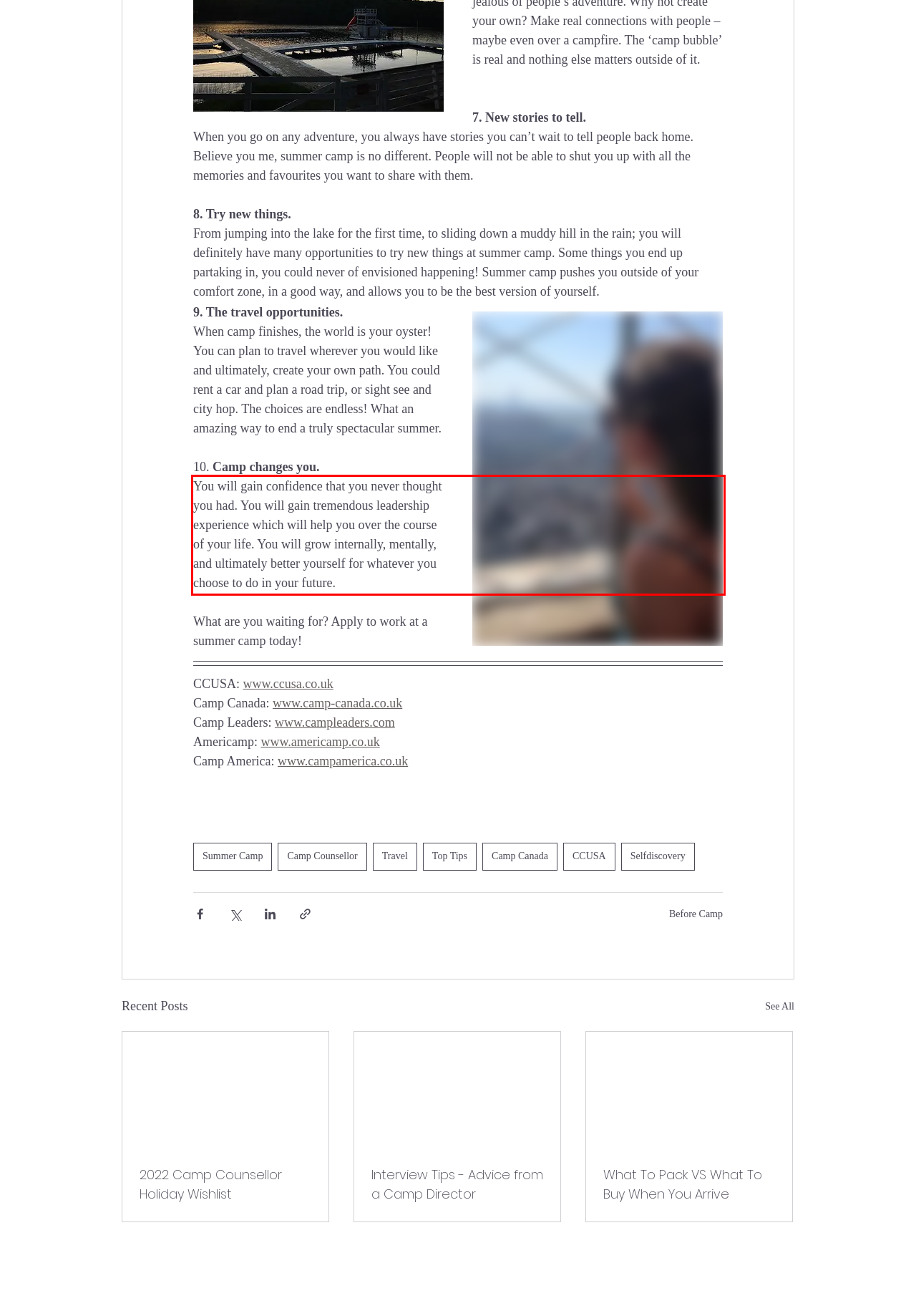Identify and transcribe the text content enclosed by the red bounding box in the given screenshot.

You will gain confidence that you never thought you had. You will gain tremendous leadership experience which will help you over the course of your life. You will grow internally, mentally, and ultimately better yourself for whatever you choose to do in your future.